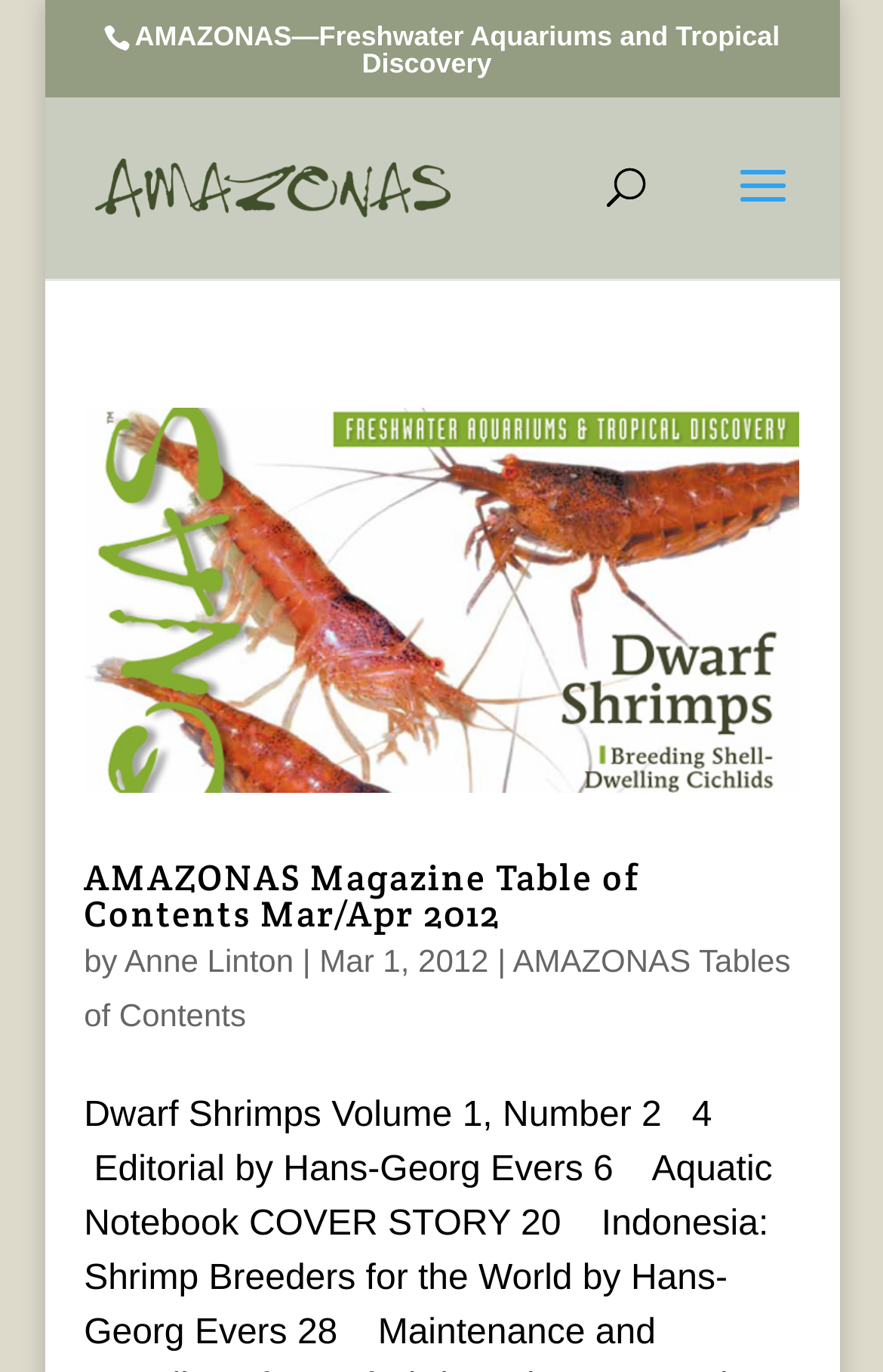What is the name of the magazine?
Look at the screenshot and give a one-word or phrase answer.

AMAZONAS Magazine